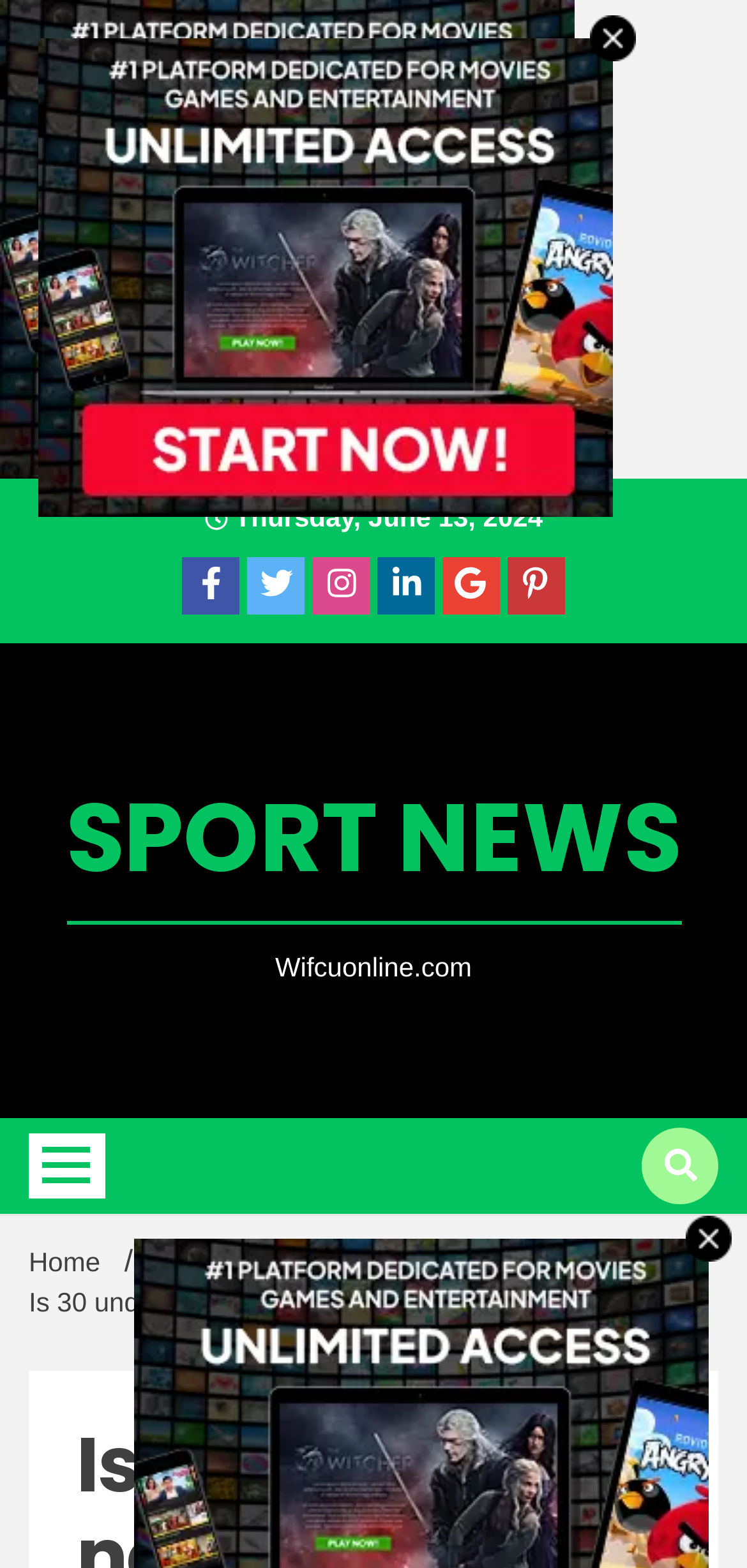What is the text above the navigation section?
Please answer the question as detailed as possible.

I found the text 'SPORT NEWS' above the navigation section by looking at the heading element with bounding box coordinates [0.038, 0.484, 0.962, 0.604].